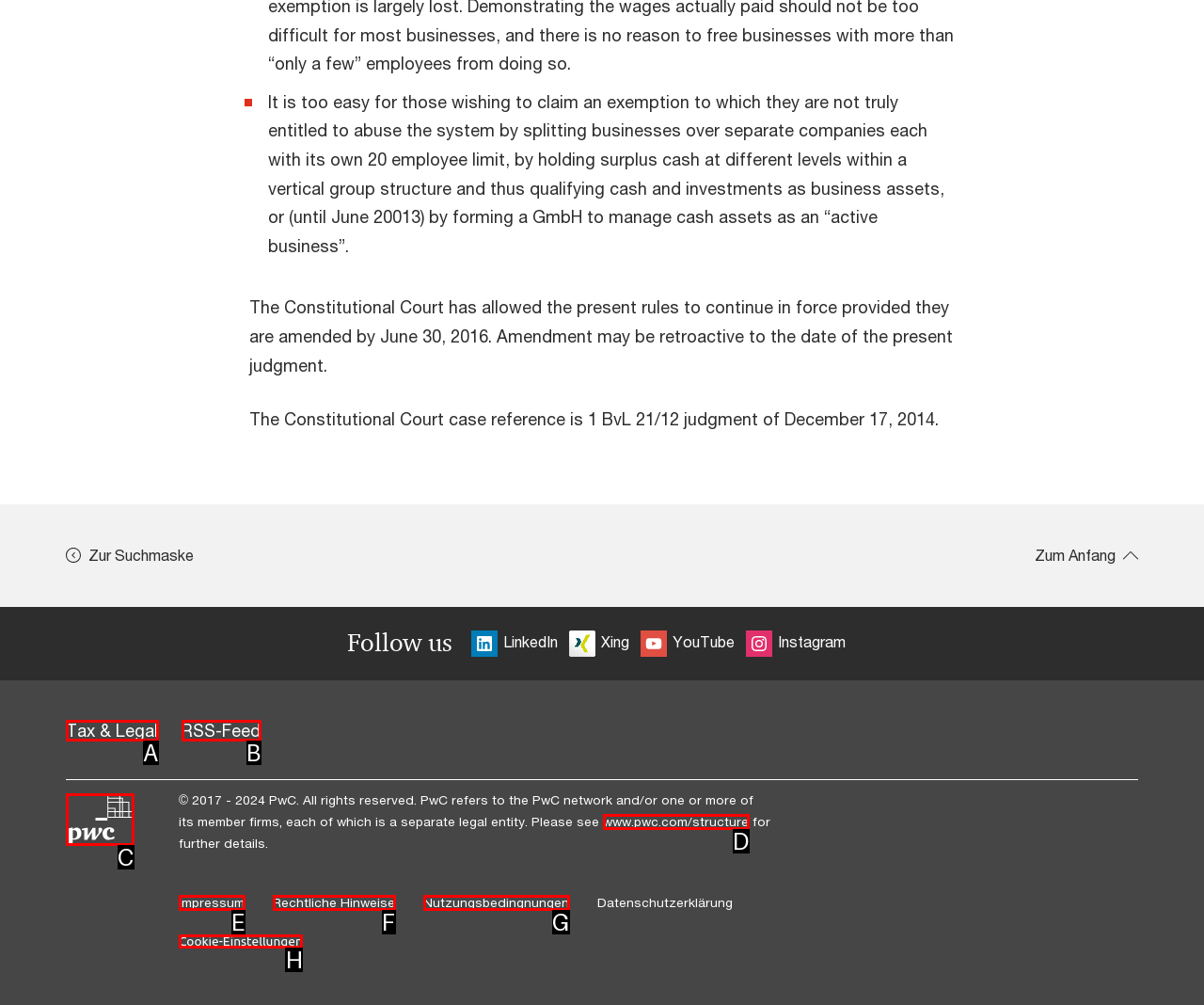Select the letter of the option that should be clicked to achieve the specified task: View the PwC structure page. Respond with just the letter.

D